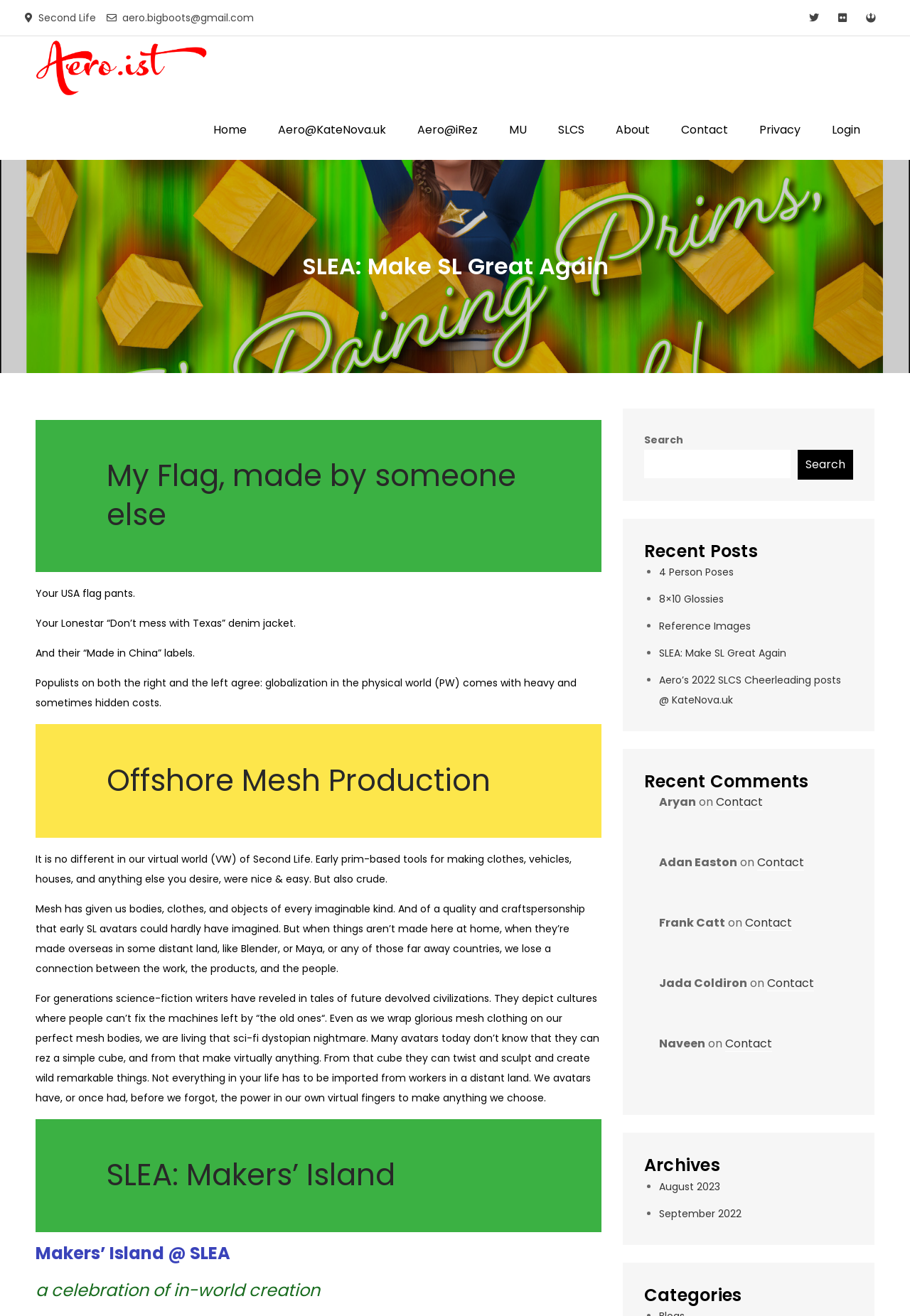What is the name of the website?
Give a single word or phrase as your answer by examining the image.

Aero.ist